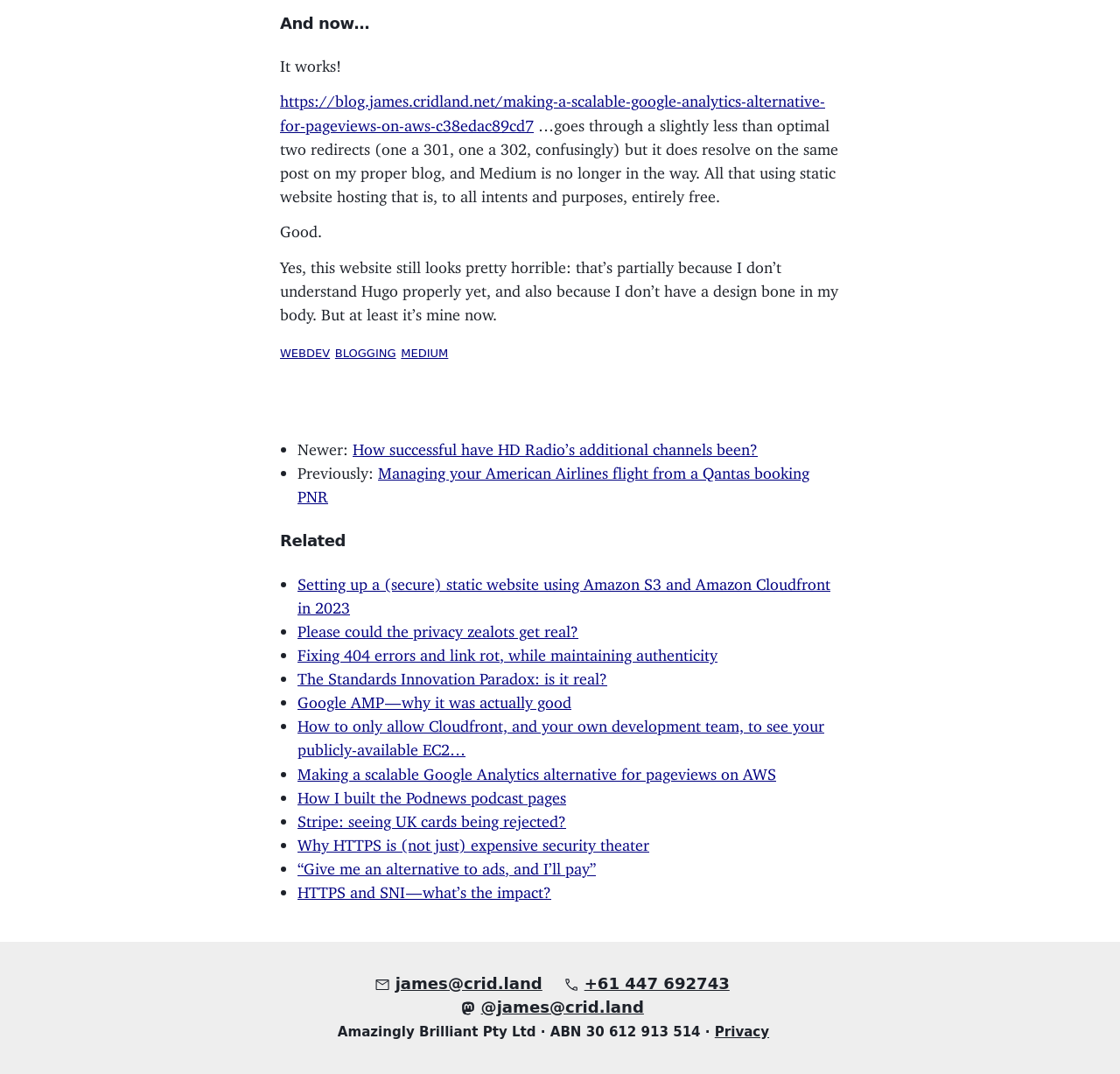Pinpoint the bounding box coordinates of the element to be clicked to execute the instruction: "View the privacy policy".

[0.638, 0.954, 0.699, 0.968]